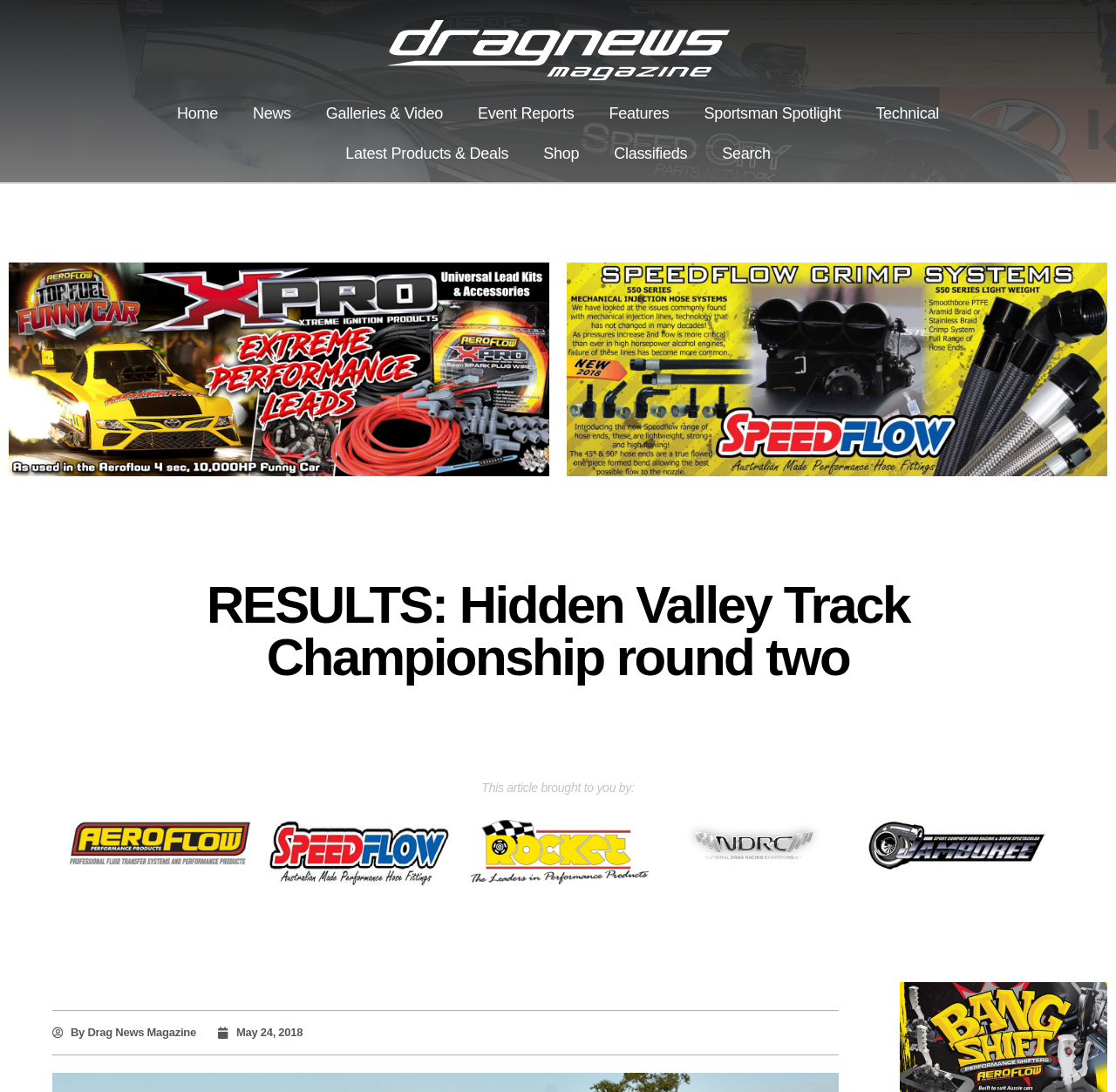Please determine the bounding box coordinates of the element's region to click in order to carry out the following instruction: "search for something". The coordinates should be four float numbers between 0 and 1, i.e., [left, top, right, bottom].

[0.631, 0.122, 0.706, 0.159]